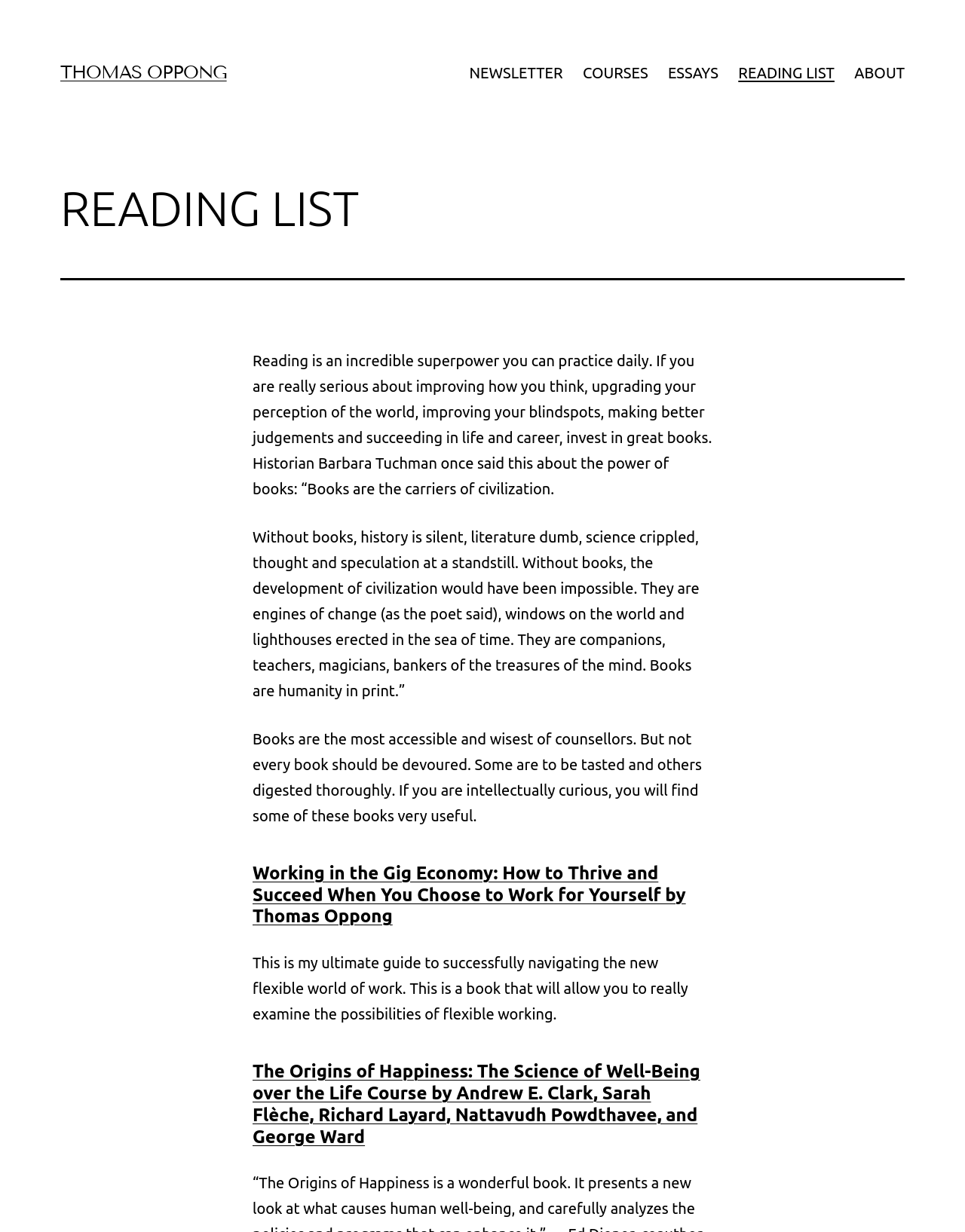Identify the bounding box coordinates for the UI element described as follows: ABOUT. Use the format (top-left x, top-left y, bottom-right x, bottom-right y) and ensure all values are floating point numbers between 0 and 1.

[0.875, 0.044, 0.948, 0.074]